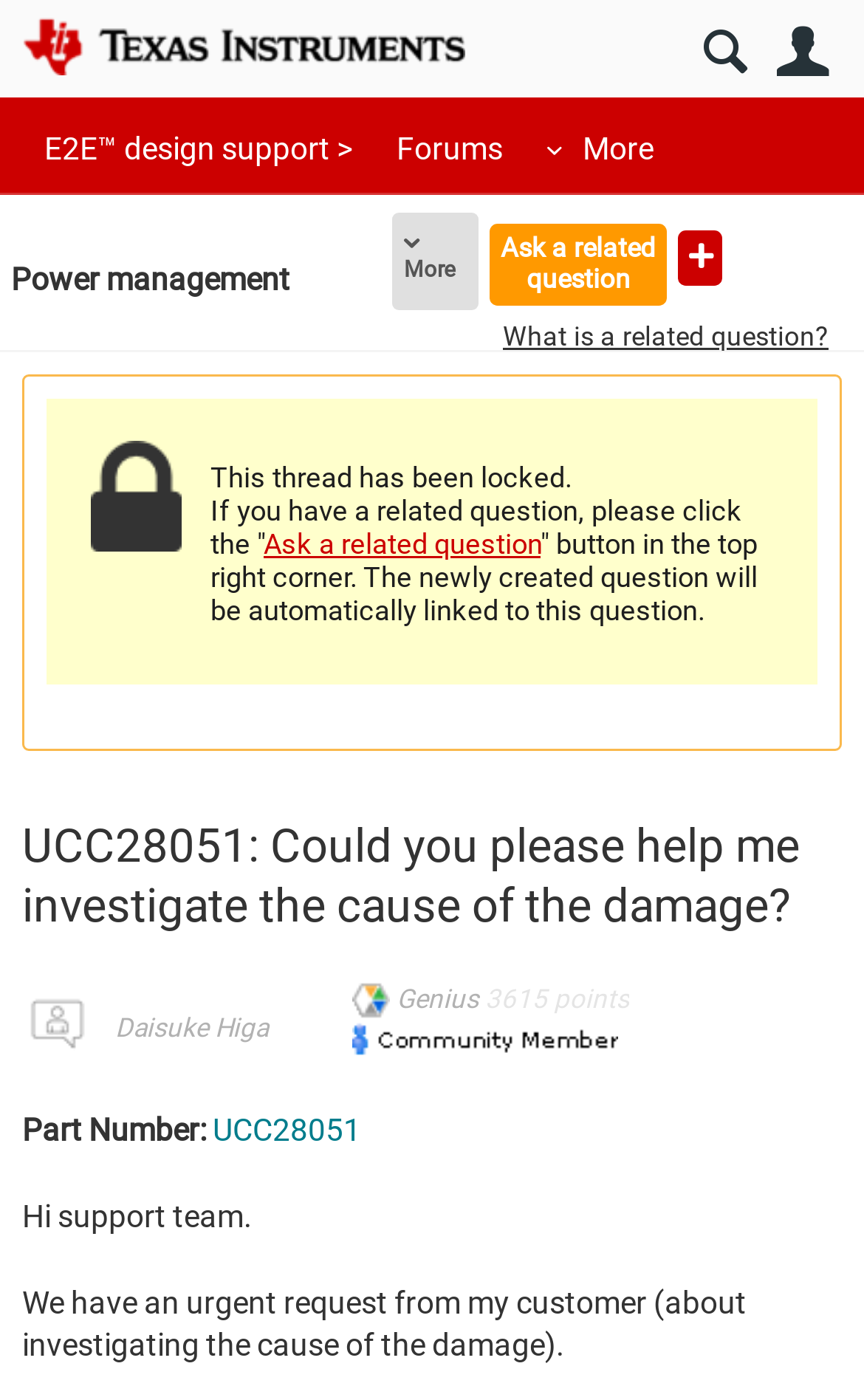Can you locate the main headline on this webpage and provide its text content?

UCC28051: Could you please help me investigate the cause of the damage?